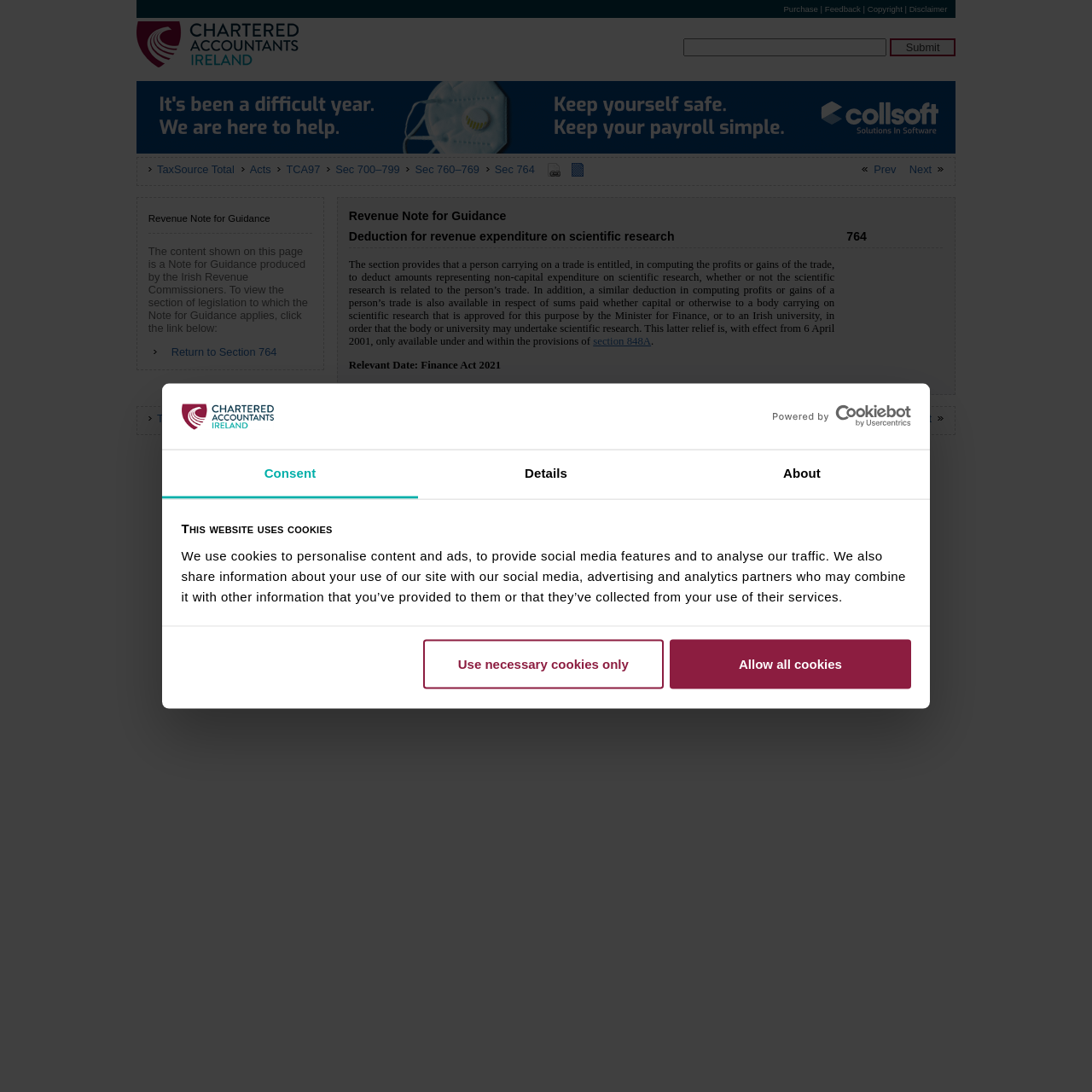Please determine the bounding box coordinates of the element's region to click for the following instruction: "Click the 'section 848A' link".

[0.543, 0.307, 0.596, 0.318]